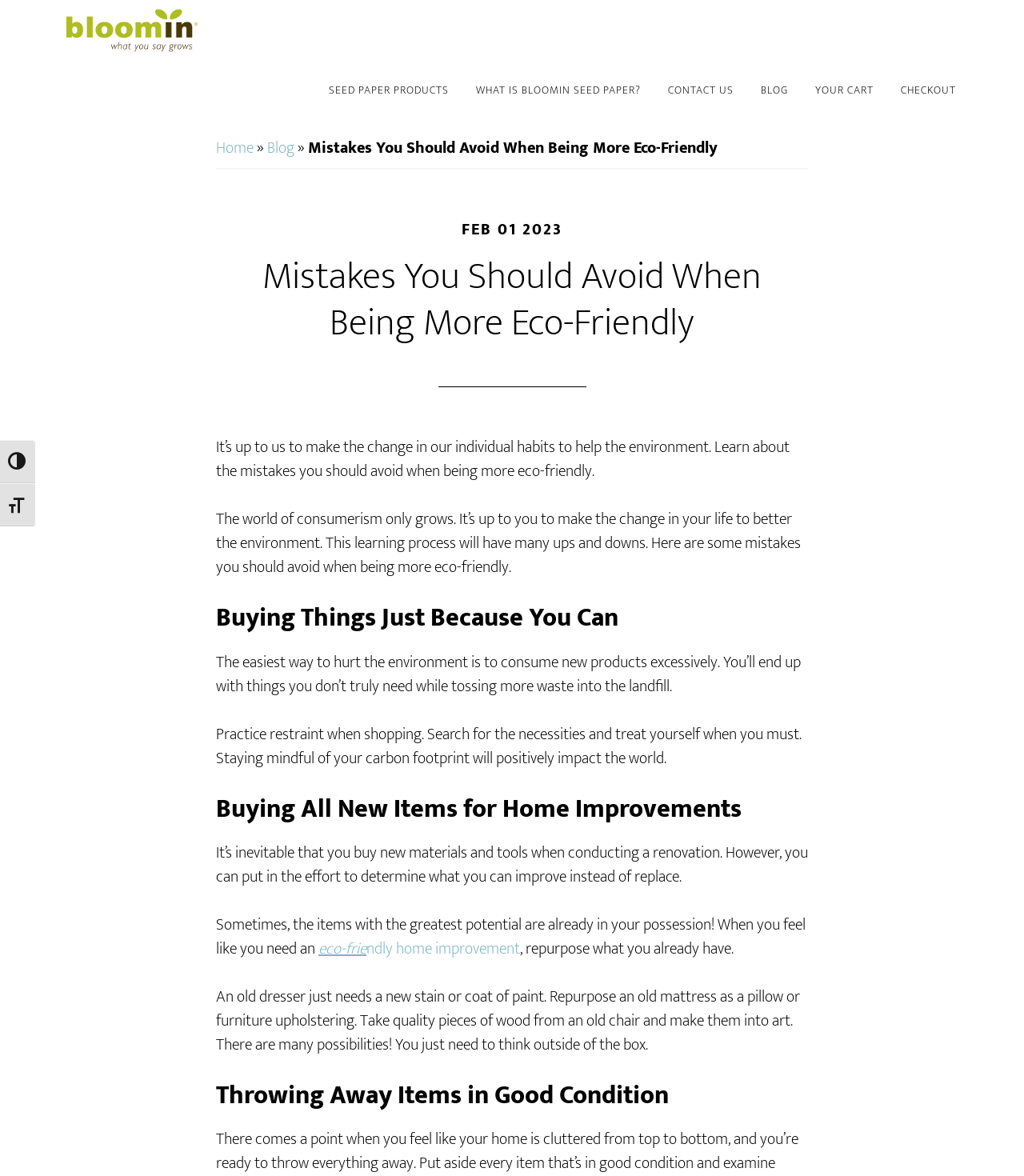Please identify the bounding box coordinates of the region to click in order to complete the task: "Read the blog". The coordinates must be four float numbers between 0 and 1, specified as [left, top, right, bottom].

[0.261, 0.114, 0.288, 0.137]